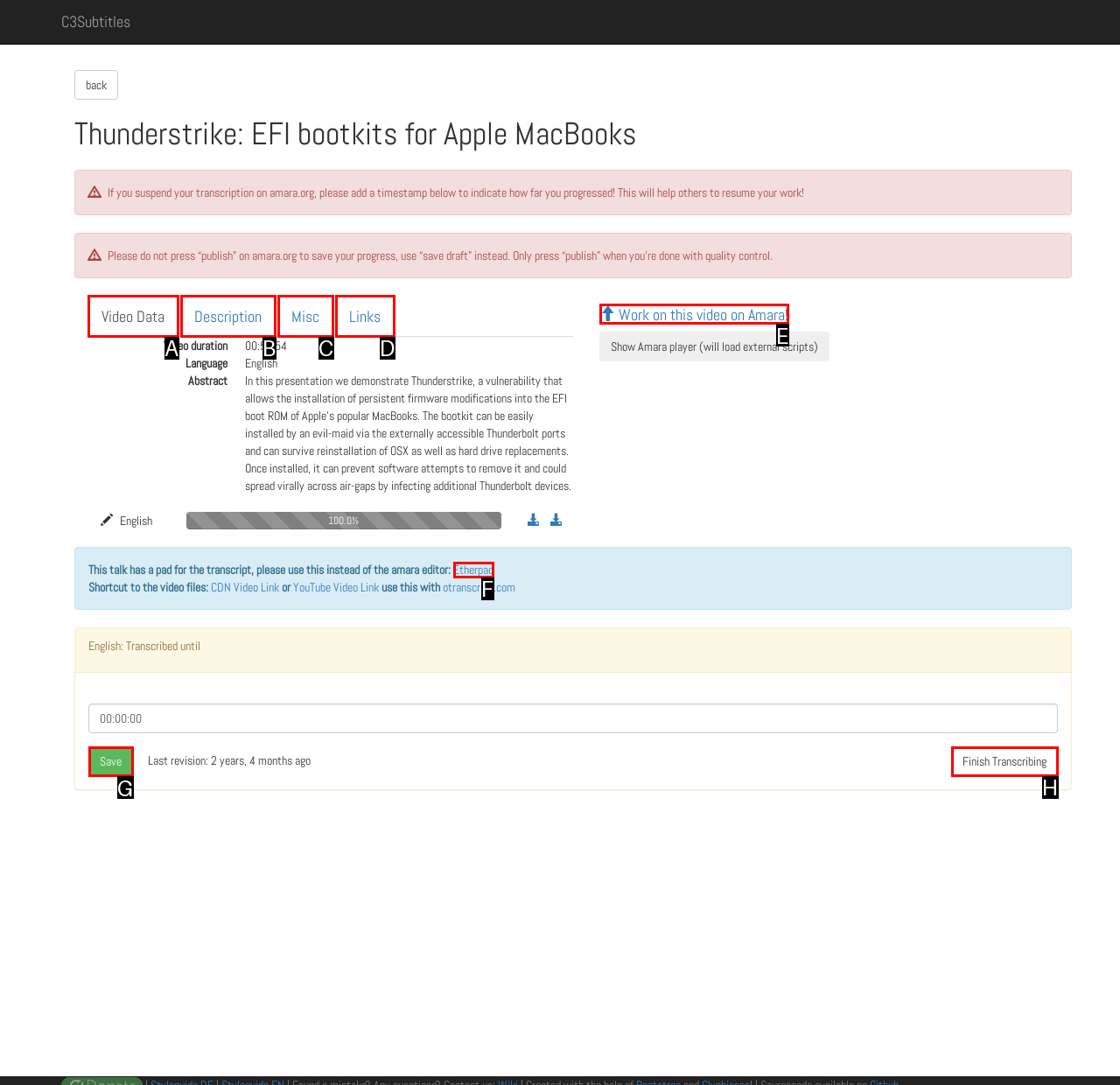Identify the correct UI element to click for the following task: View Women Archives Choose the option's letter based on the given choices.

None